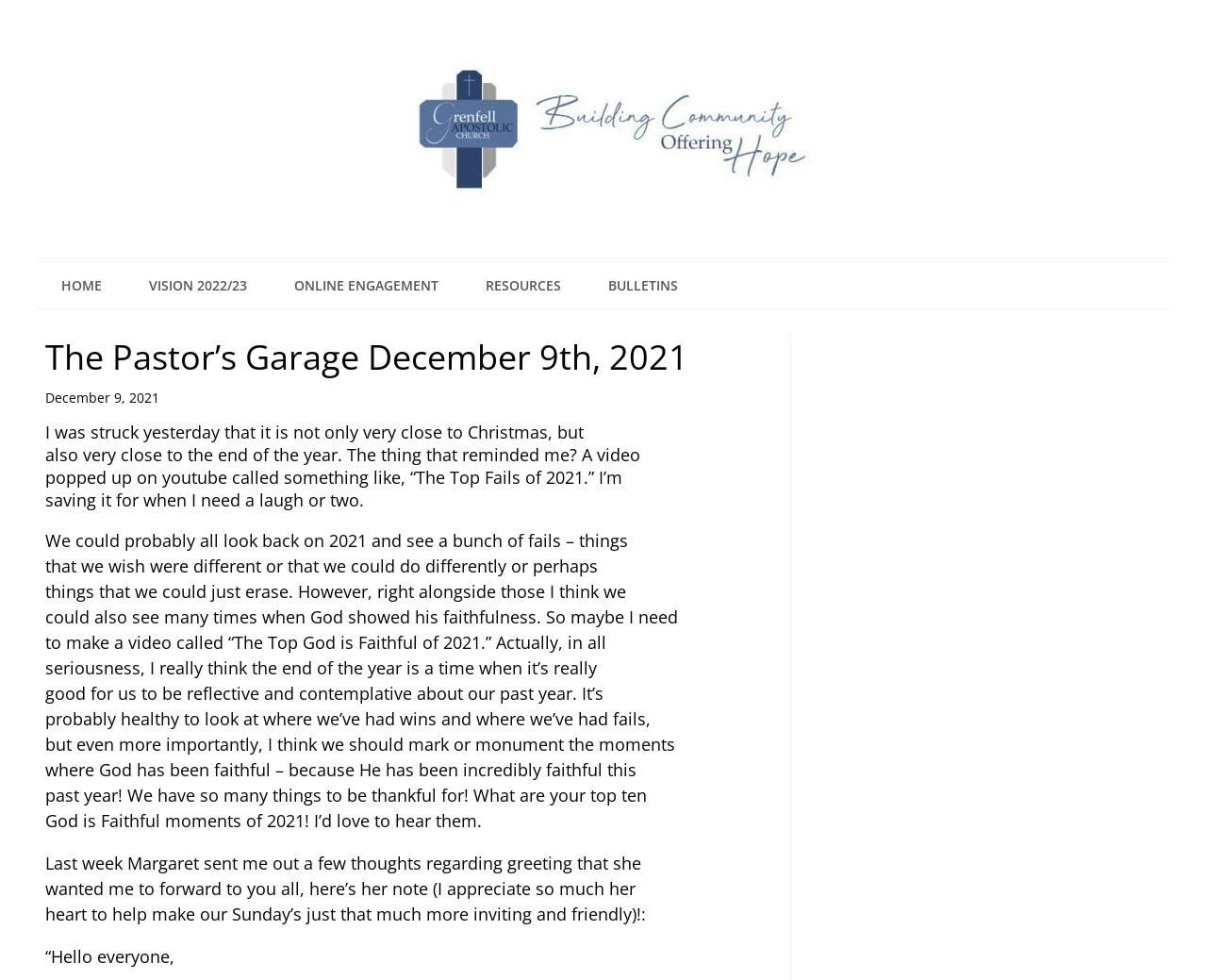How many links are in the top navigation bar?
Examine the webpage screenshot and provide an in-depth answer to the question.

The top navigation bar contains links to 'HOME', 'VISION 2022/23', 'ONLINE ENGAGEMENT', 'RESOURCES', and 'BULLETINS'. By counting these links, we can determine that there are 5 links in the top navigation bar.